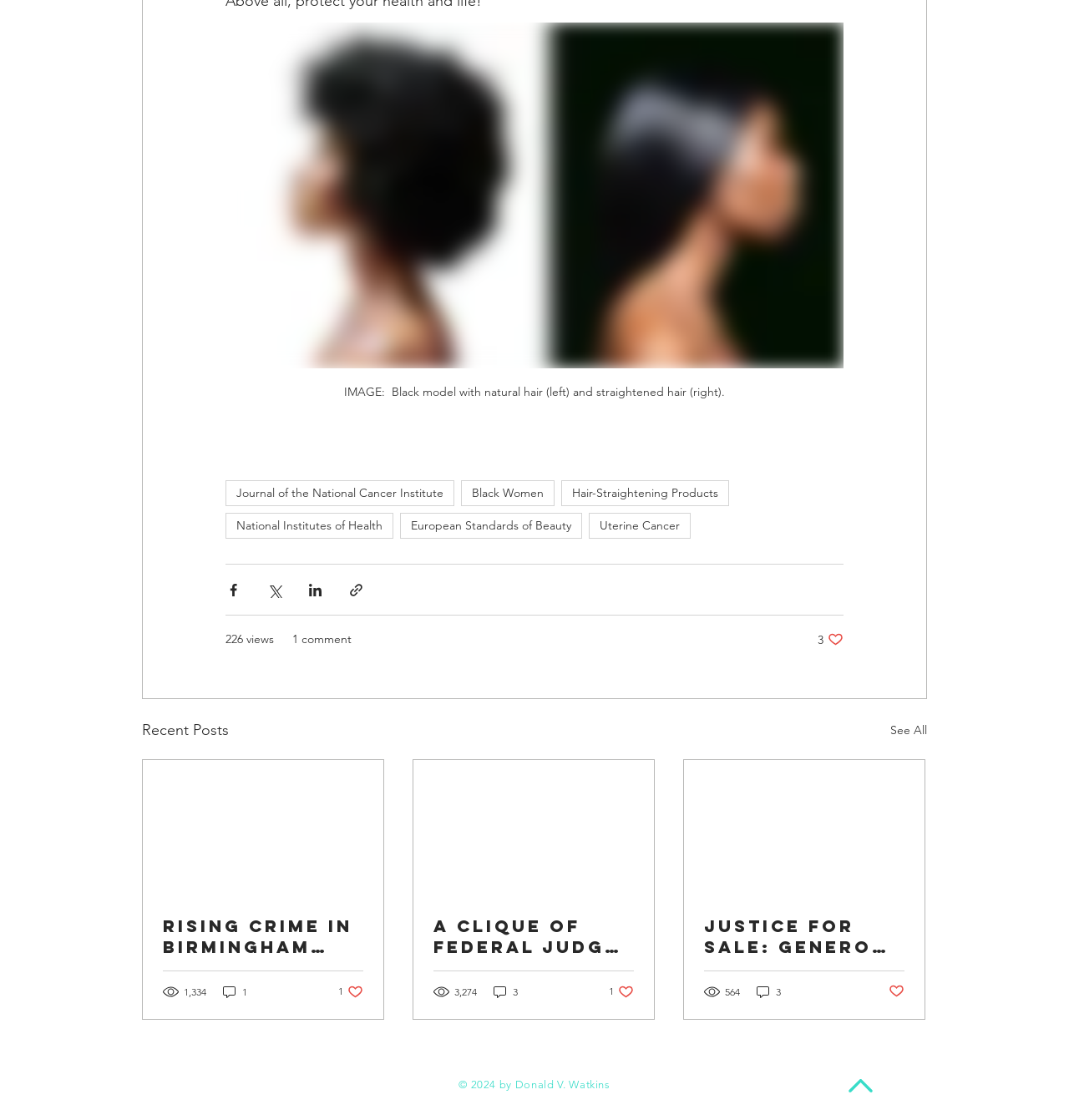Predict the bounding box coordinates of the area that should be clicked to accomplish the following instruction: "View the article about Rising Crime in Birmingham". The bounding box coordinates should consist of four float numbers between 0 and 1, i.e., [left, top, right, bottom].

[0.152, 0.818, 0.34, 0.855]